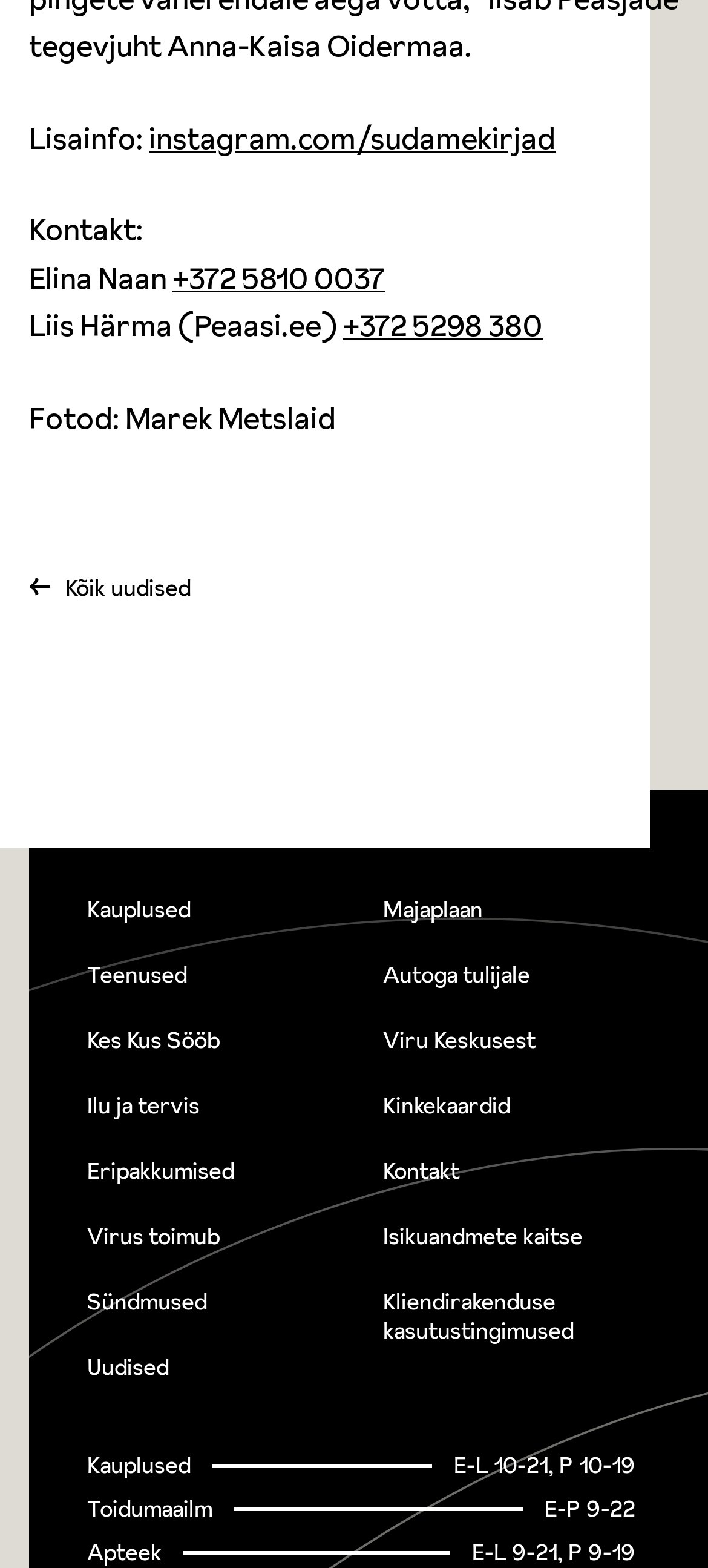Identify the bounding box coordinates of the clickable region to carry out the given instruction: "Go to Kauplused".

[0.123, 0.56, 0.479, 0.601]